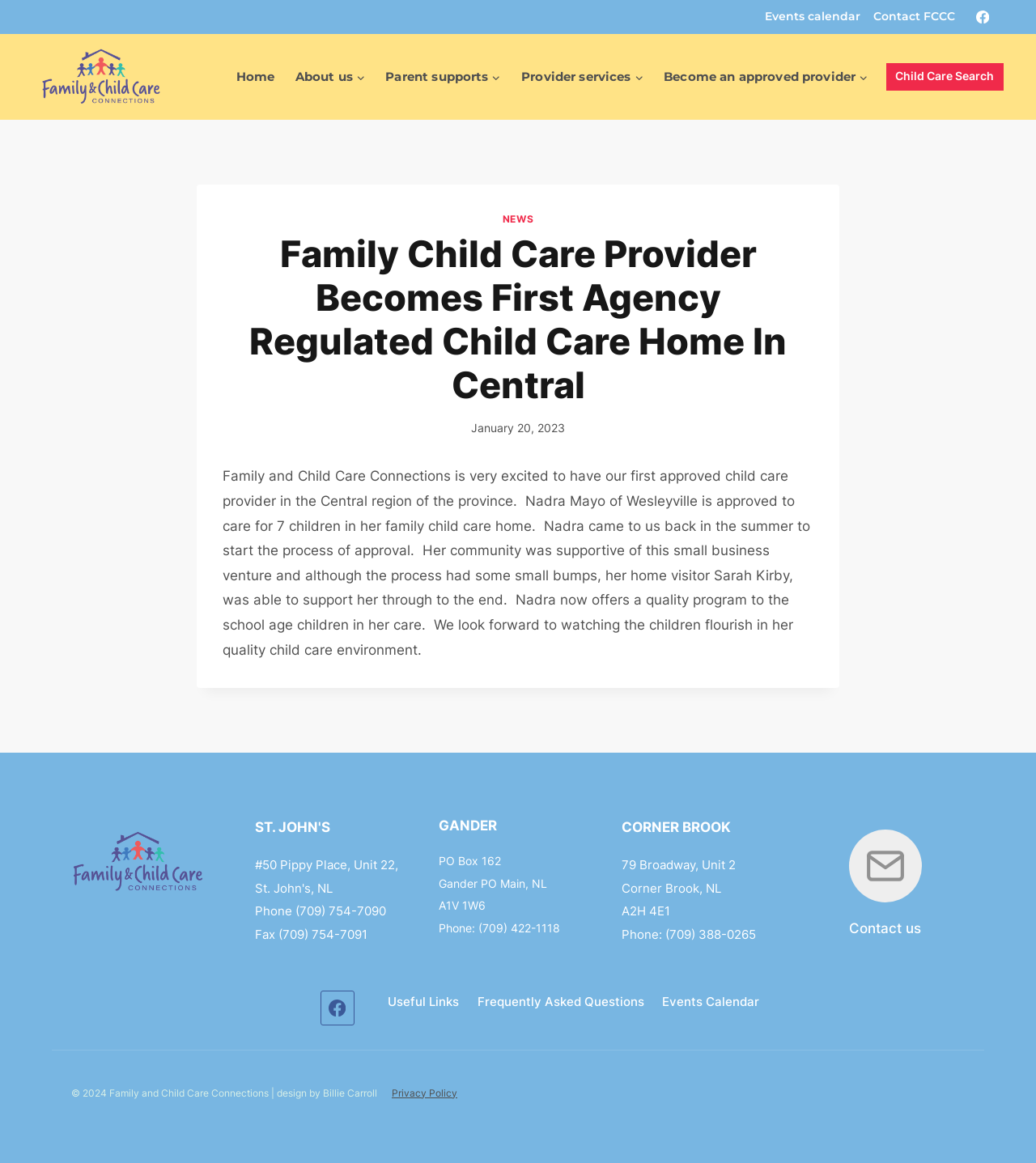Please indicate the bounding box coordinates for the clickable area to complete the following task: "Subscribe to the newsletter". The coordinates should be specified as four float numbers between 0 and 1, i.e., [left, top, right, bottom].

None